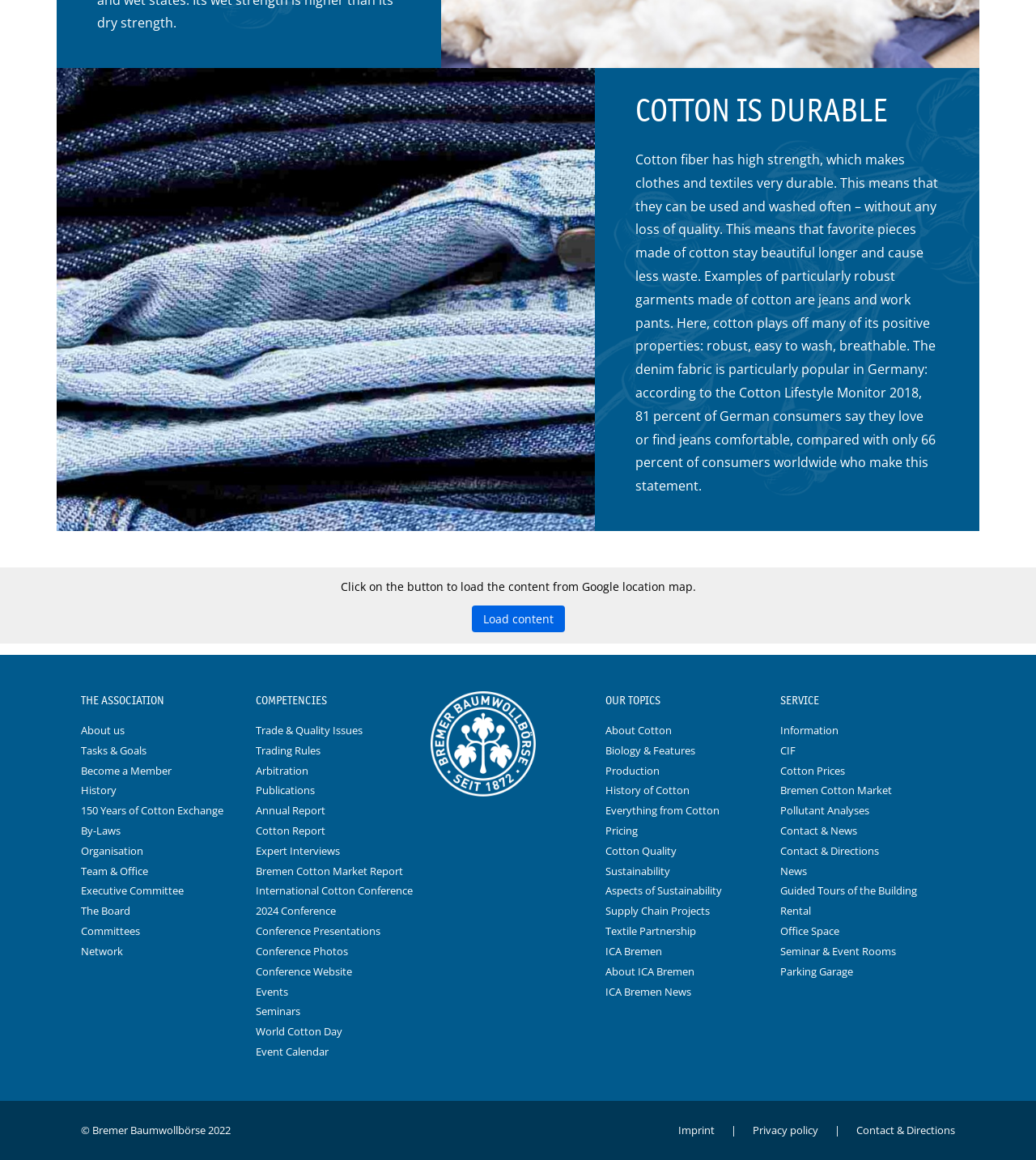Please provide a short answer using a single word or phrase for the question:
What are the main sections of the webpage?

Association, Competencies, Our Topics, Service